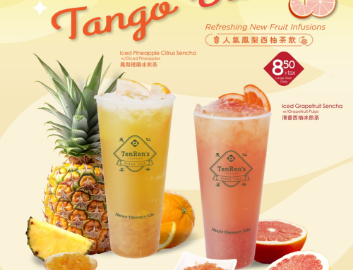How much do the drinks cost?
Please look at the screenshot and answer using one word or phrase.

8.50